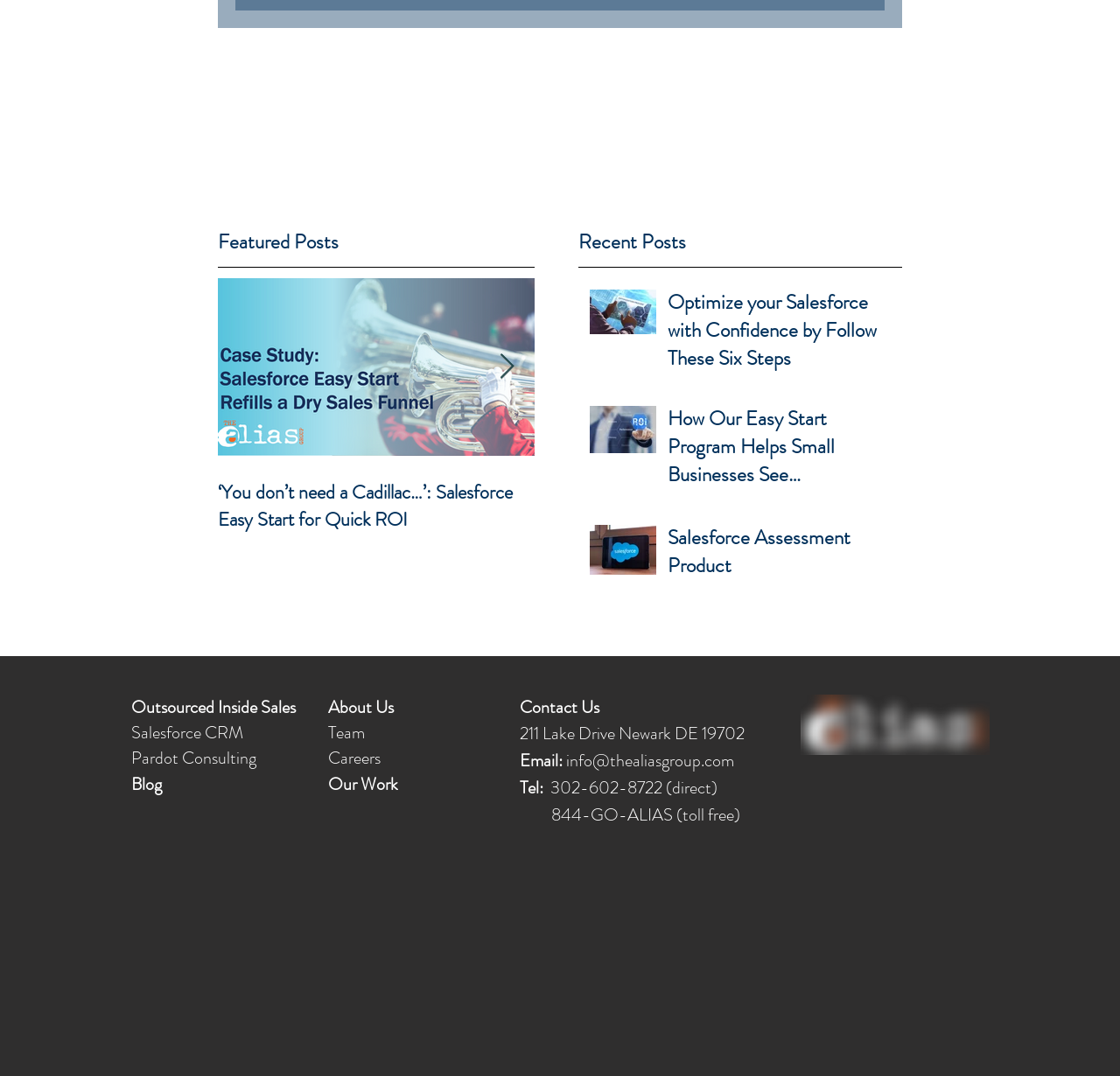Please reply with a single word or brief phrase to the question: 
How many social media links are there in the footer?

4